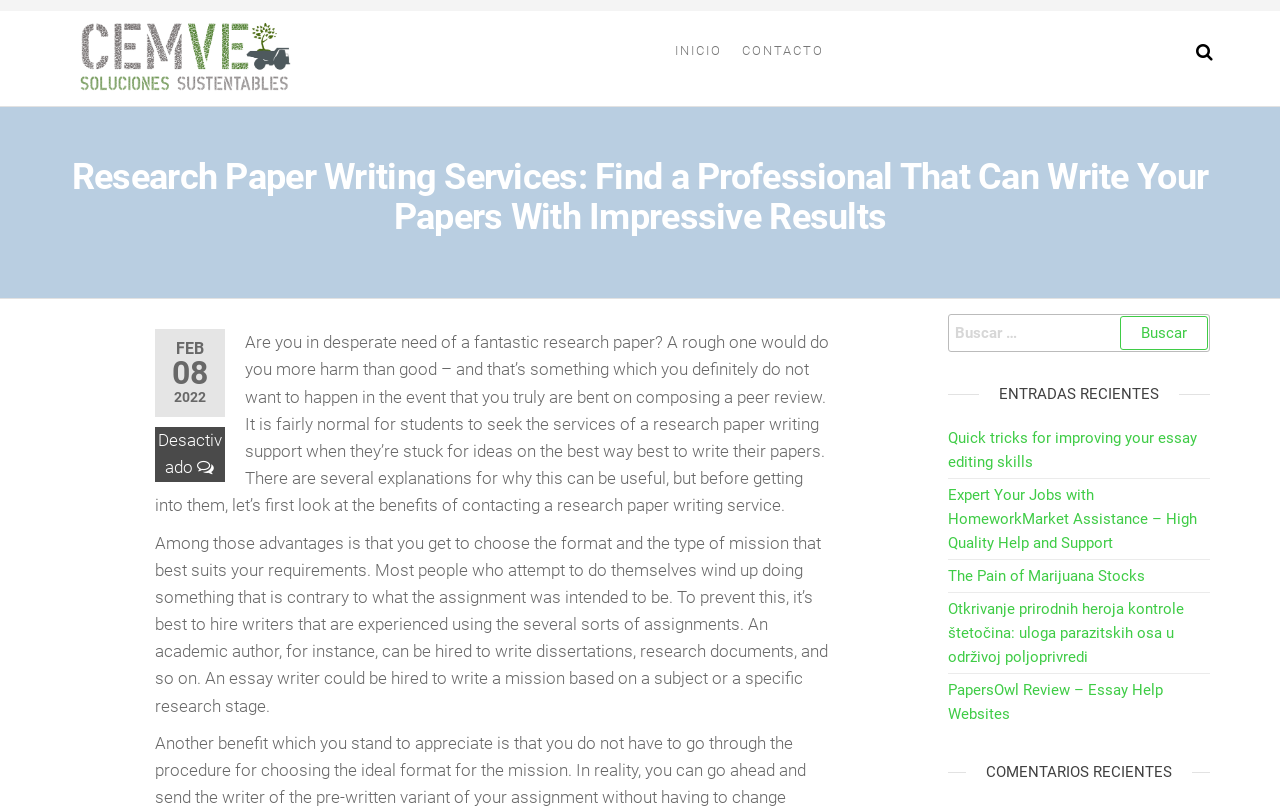Extract the primary header of the webpage and generate its text.

Research Paper Writing Services: Find a Professional That Can Write Your Papers With Impressive Results